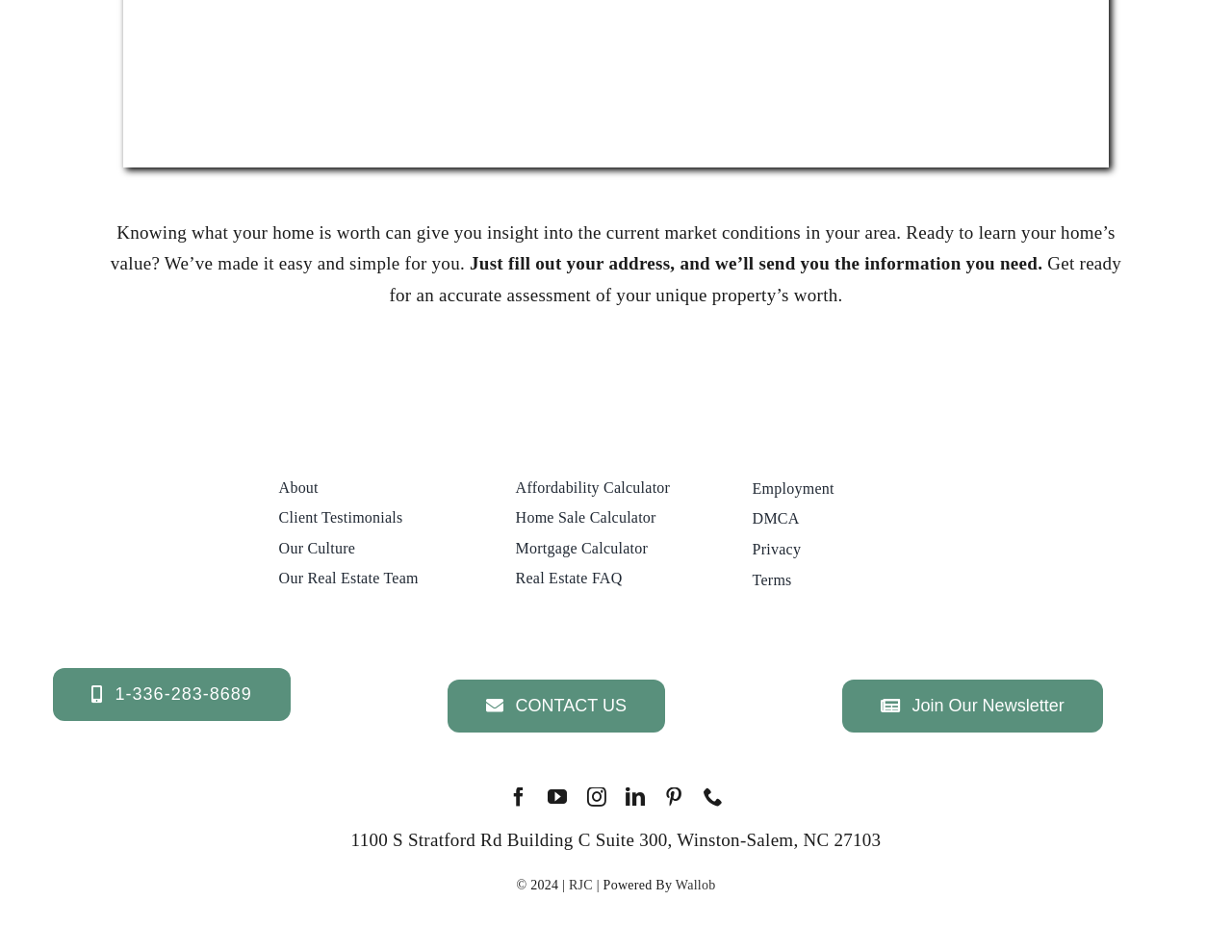Provide a short answer to the following question with just one word or phrase: What is the address of the company?

1100 S Stratford Rd Building C Suite 300, Winston-Salem, NC 27103